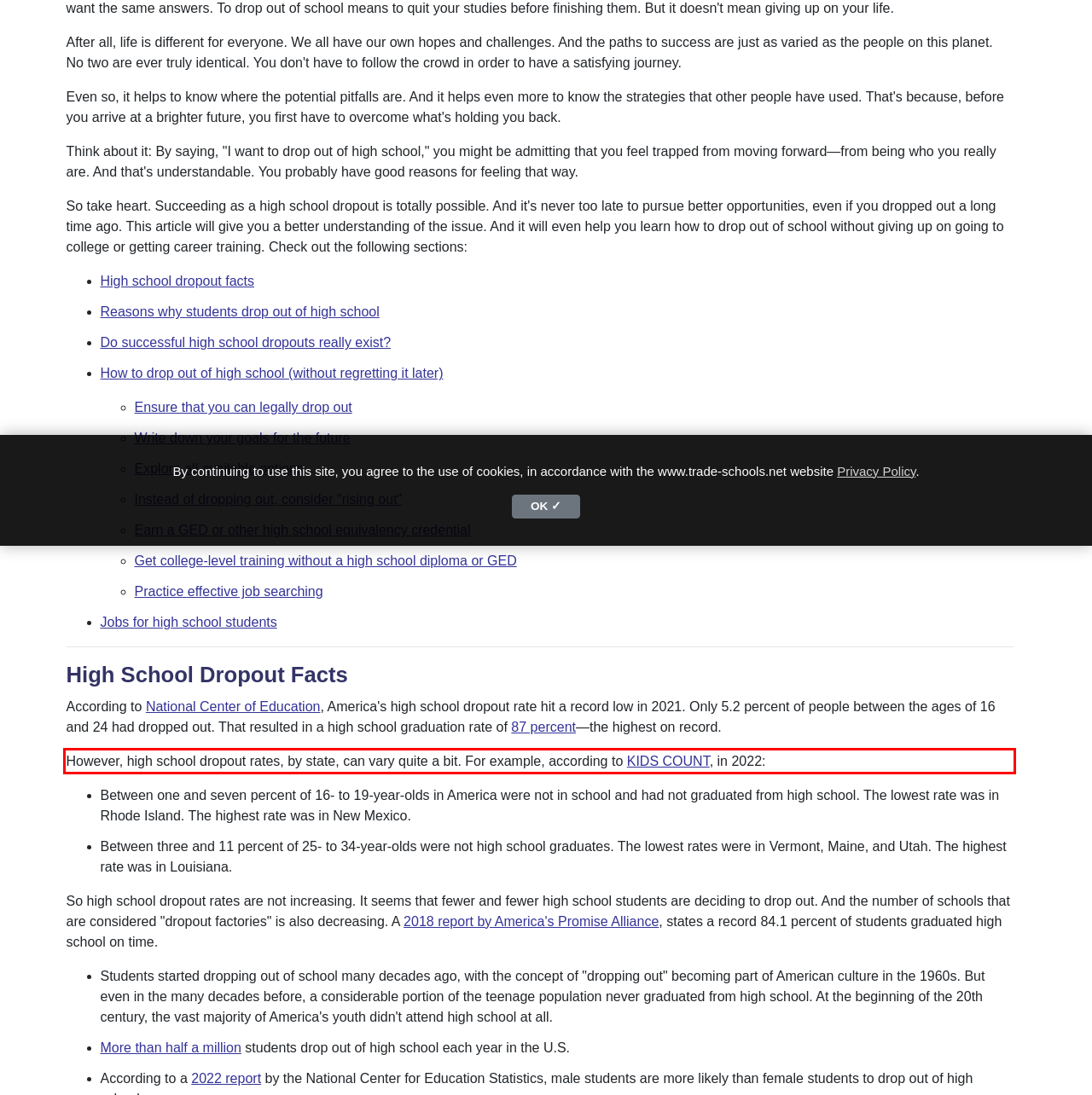Perform OCR on the text inside the red-bordered box in the provided screenshot and output the content.

However, high school dropout rates, by state, can vary quite a bit. For example, according to KIDS COUNT, in 2022: